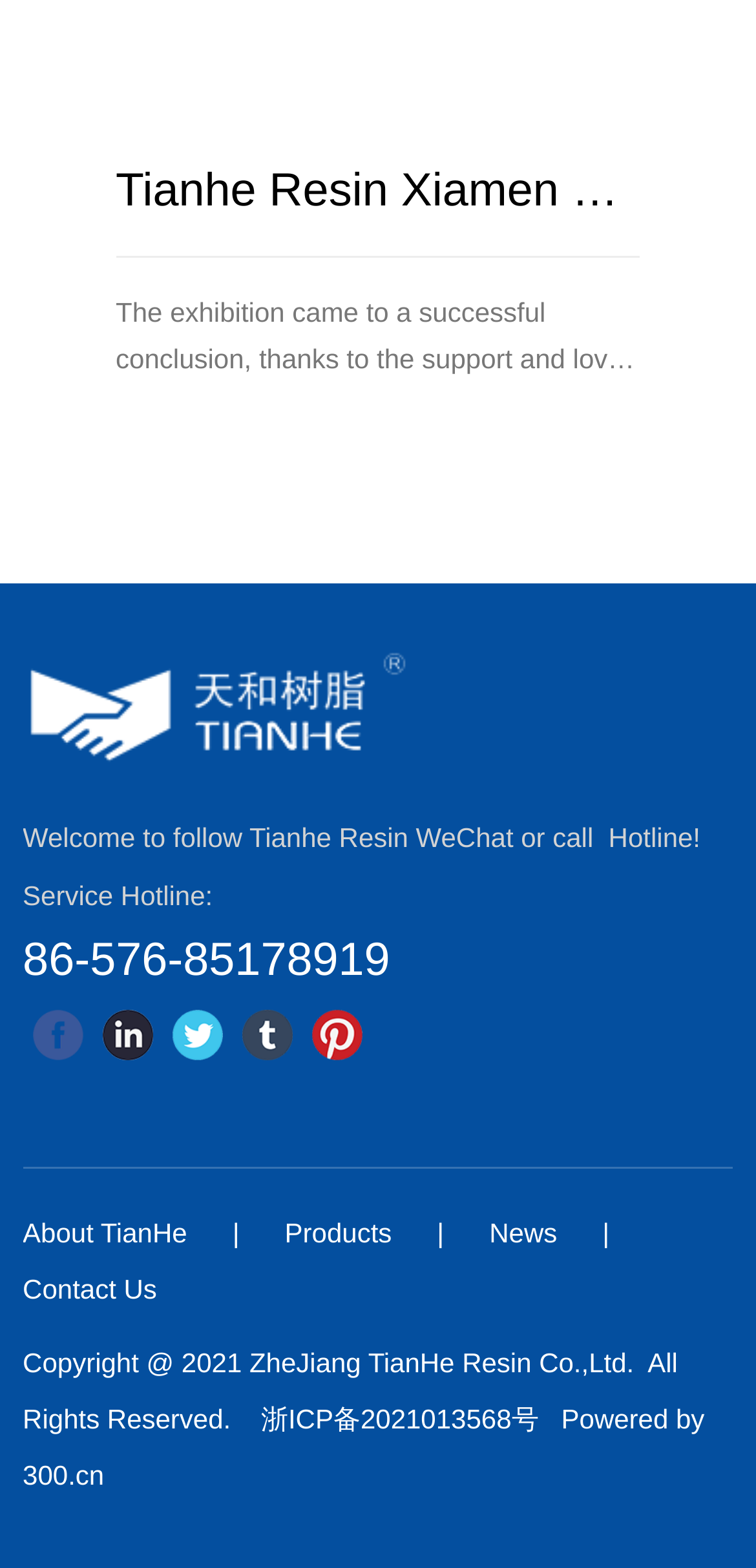Pinpoint the bounding box coordinates of the area that must be clicked to complete this instruction: "Contact us".

[0.03, 0.812, 0.208, 0.831]